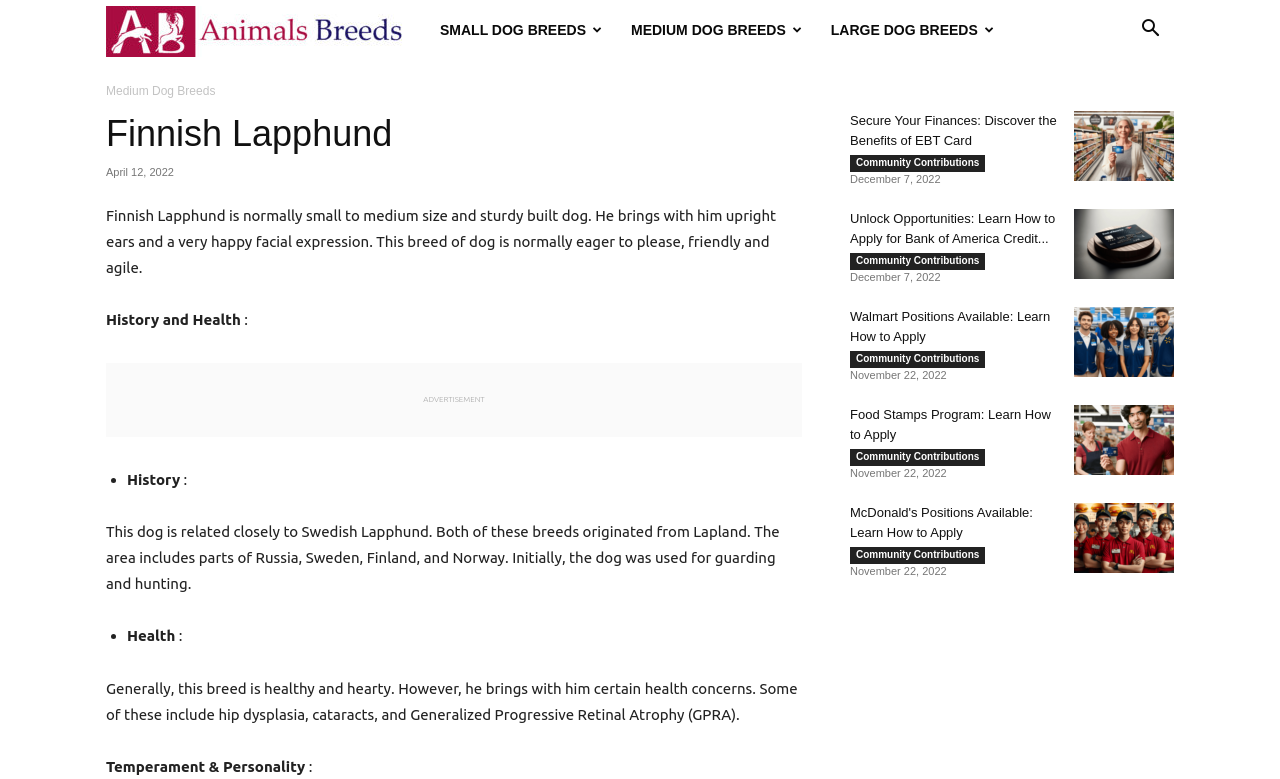Pinpoint the bounding box coordinates for the area that should be clicked to perform the following instruction: "Click the 'Search' button".

[0.88, 0.03, 0.917, 0.05]